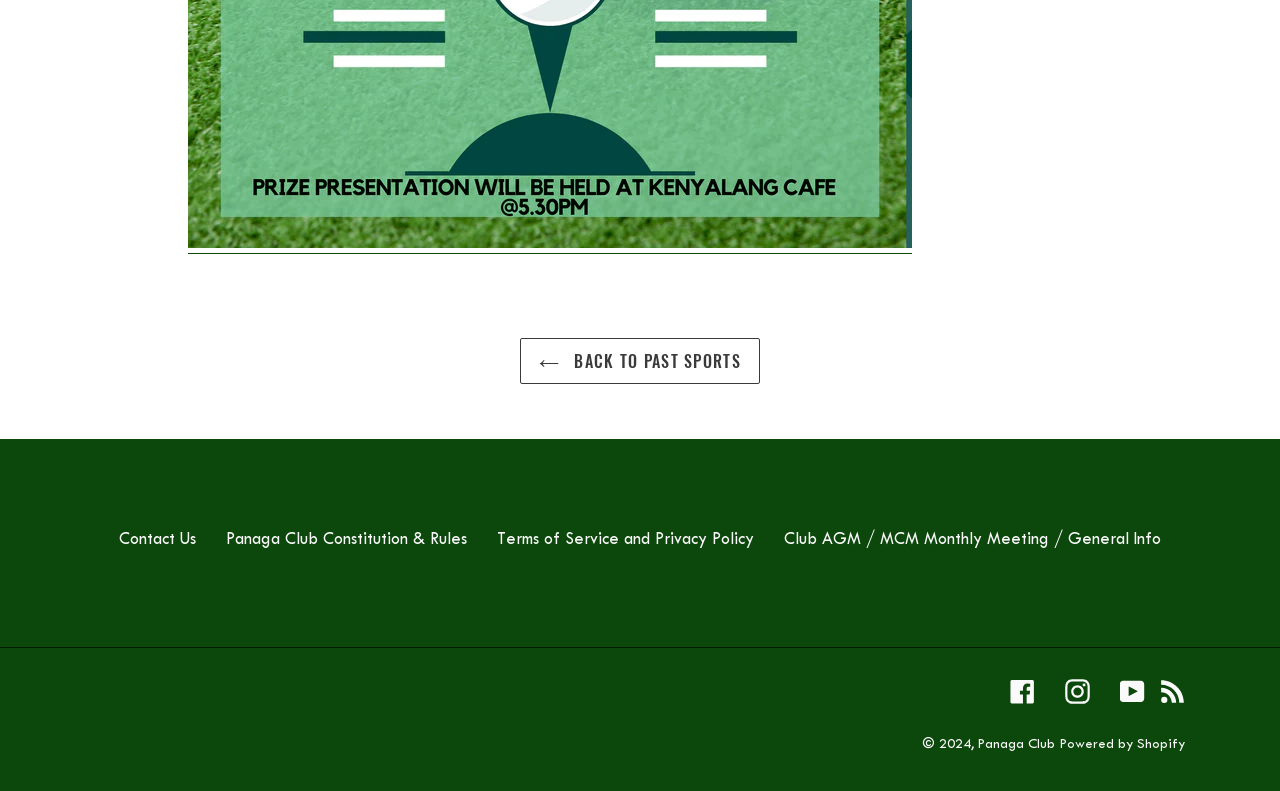How many social media links are present at the bottom?
Using the image as a reference, answer with just one word or a short phrase.

4